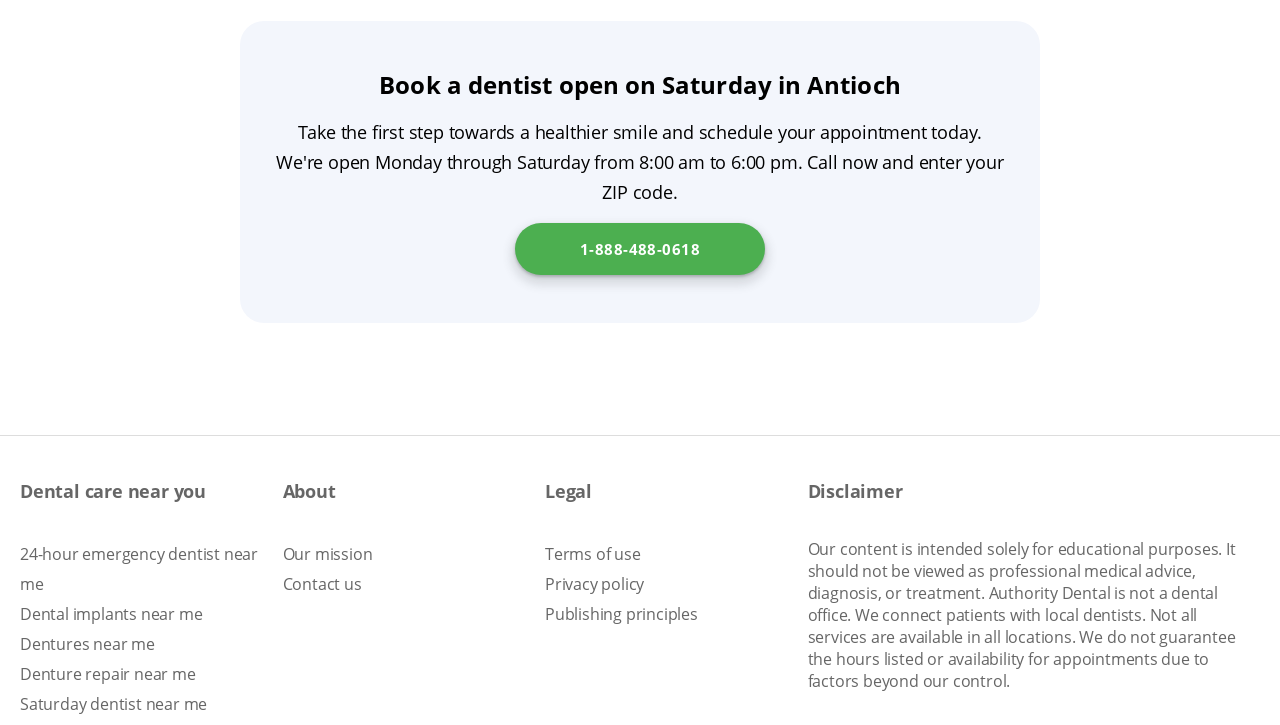Please determine the bounding box coordinates of the section I need to click to accomplish this instruction: "Click the 'Novel Info' link".

None